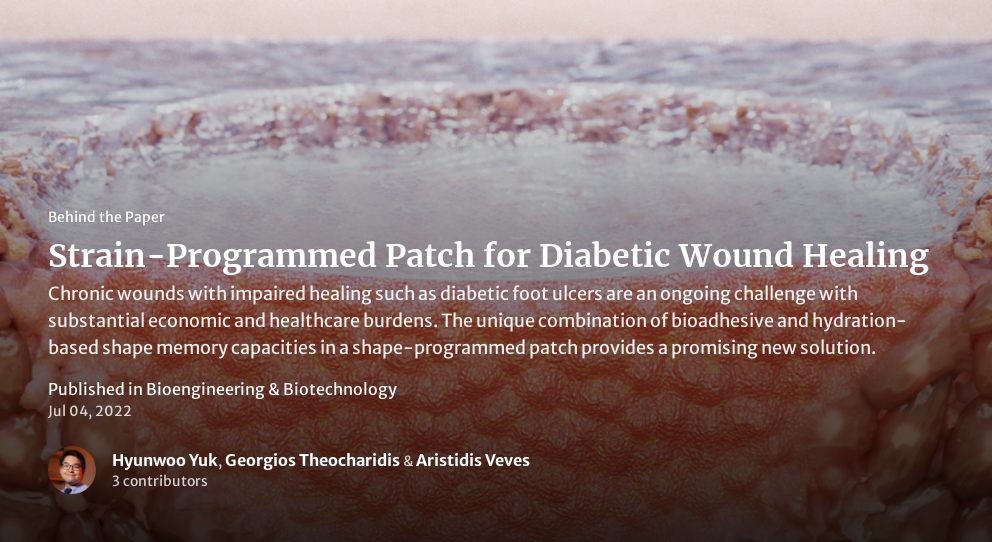Who are the authors of the research paper?
Look at the image and answer the question with a single word or phrase.

Hyunwoo Yuk, Georgios Theocharidis, and Aristidis Veves